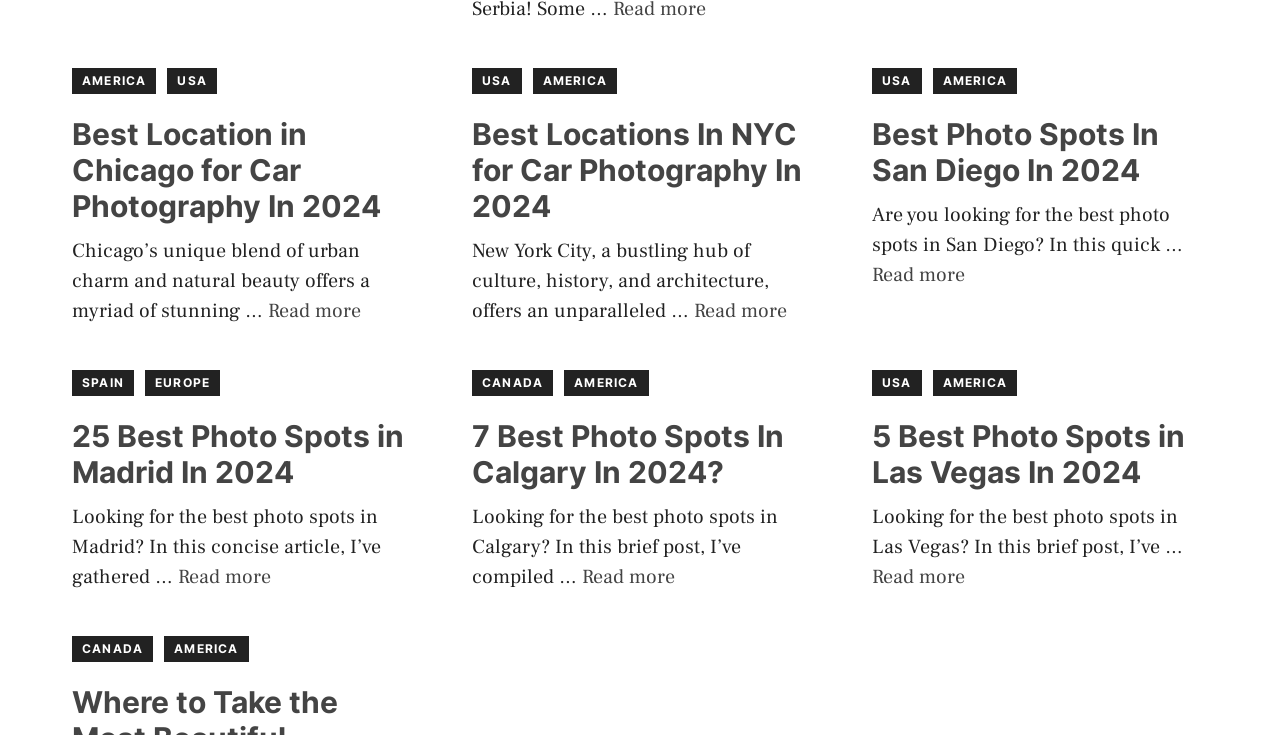Answer this question using a single word or a brief phrase:
What is the country associated with the link 'Best Location in Chicago for Car Photography In 2024'?

USA